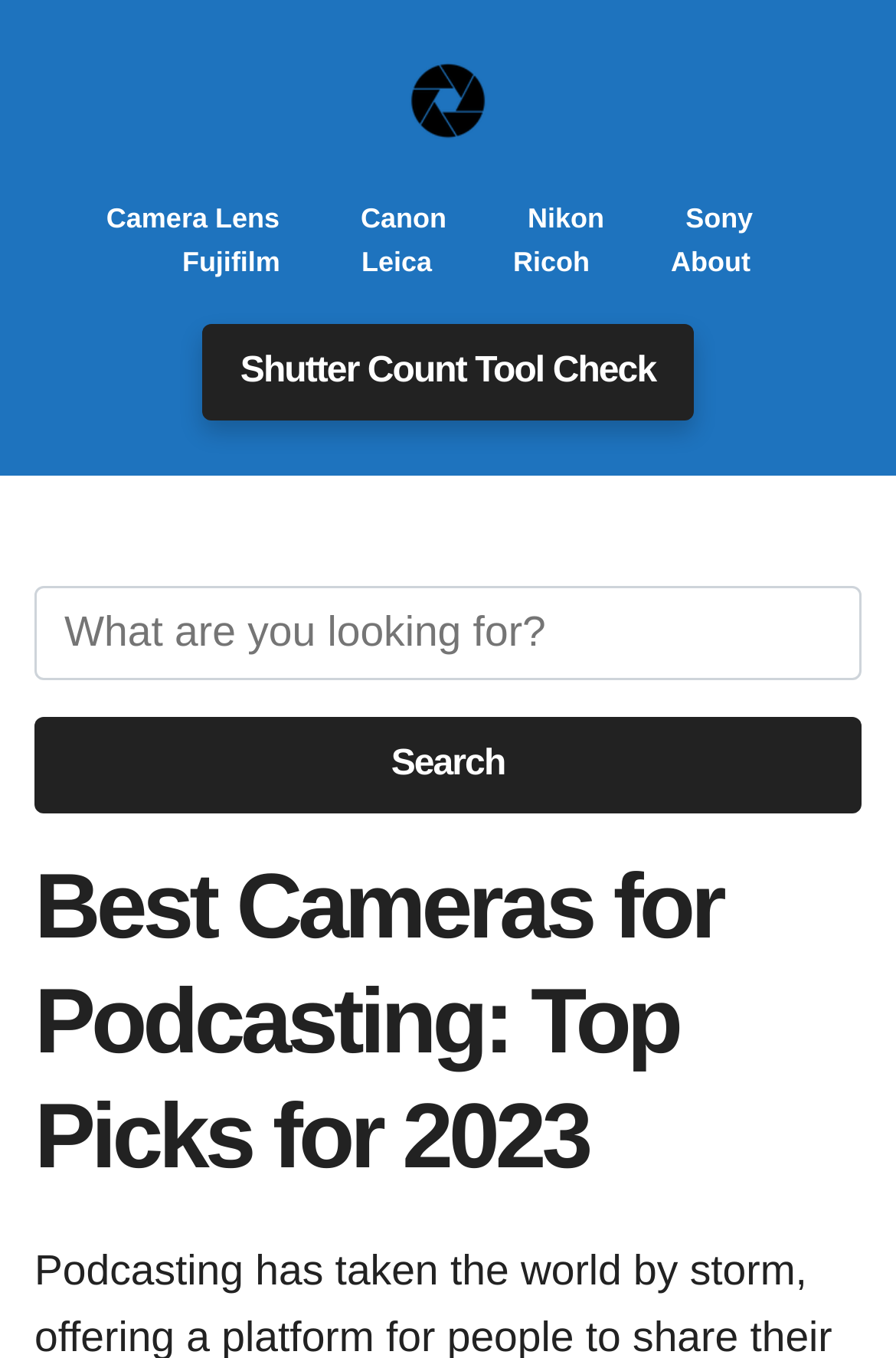Offer a thorough description of the webpage.

The webpage is about podcasting and cameras, with a focus on the best cameras for podcasting in 2023. At the top, there is a heading that matches the title of the webpage. Below the heading, there are several links to camera-related topics, including "Shutter Count", "Camera Lens", and brands such as "Canon", "Nikon", "Sony", "Fujifilm", "Leica", and "Ricoh". These links are arranged horizontally, with "Shutter Count" on the left and "Ricoh" on the right.

Further down, there is a link to "Shutter Count Tool Check" and a search bar that spans the entire width of the page. The search bar has a text box with a placeholder text "What are you looking for?" and a "Search" button to the right. 

There is also an image associated with the "Shutter Count" link, which is positioned above the link. The image is relatively small and centered above the link. 

Overall, the webpage appears to be a resource for podcasters looking for information on cameras, with a focus on specific brands and topics.